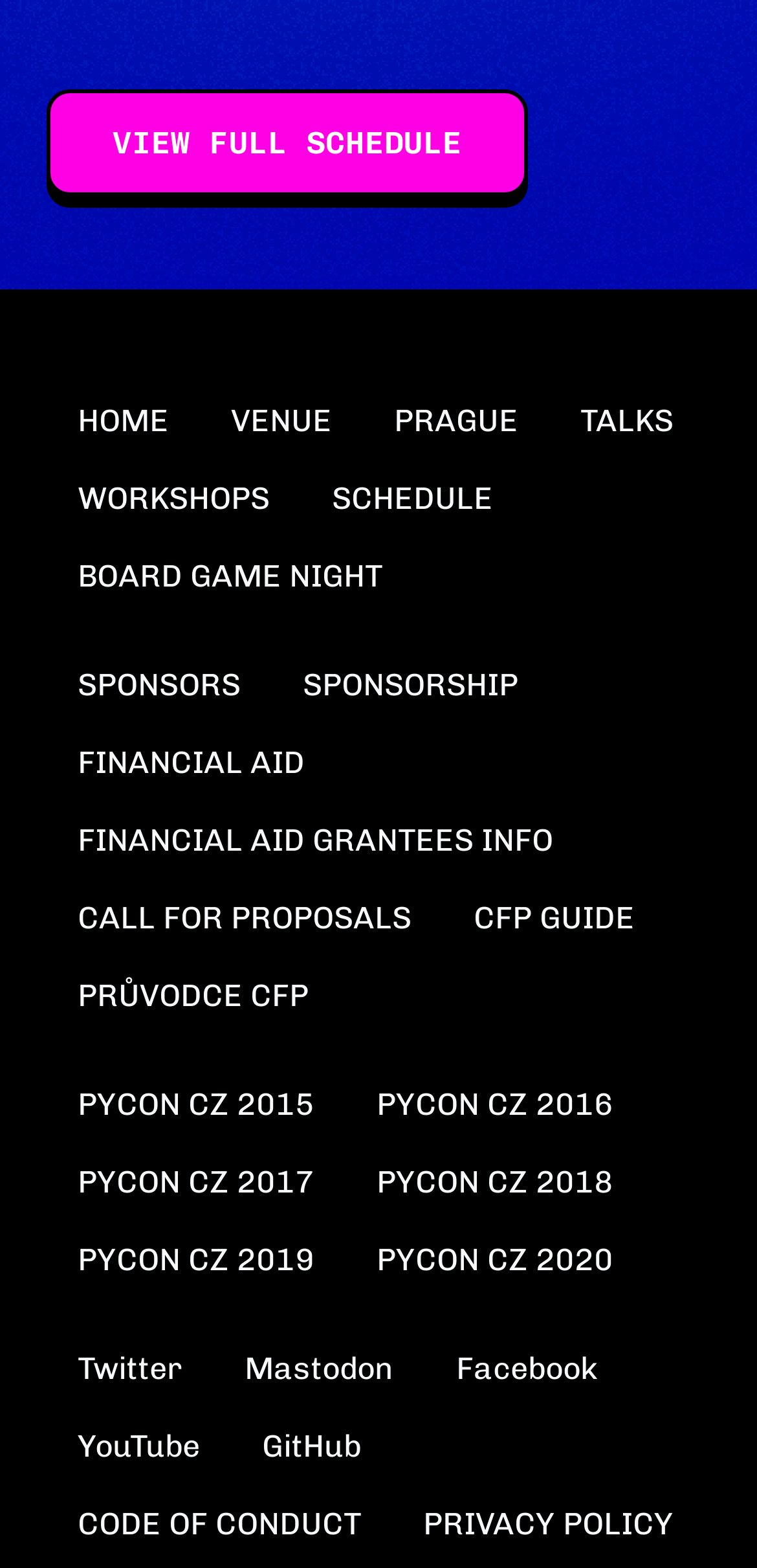How many social media links are there?
Answer briefly with a single word or phrase based on the image.

4